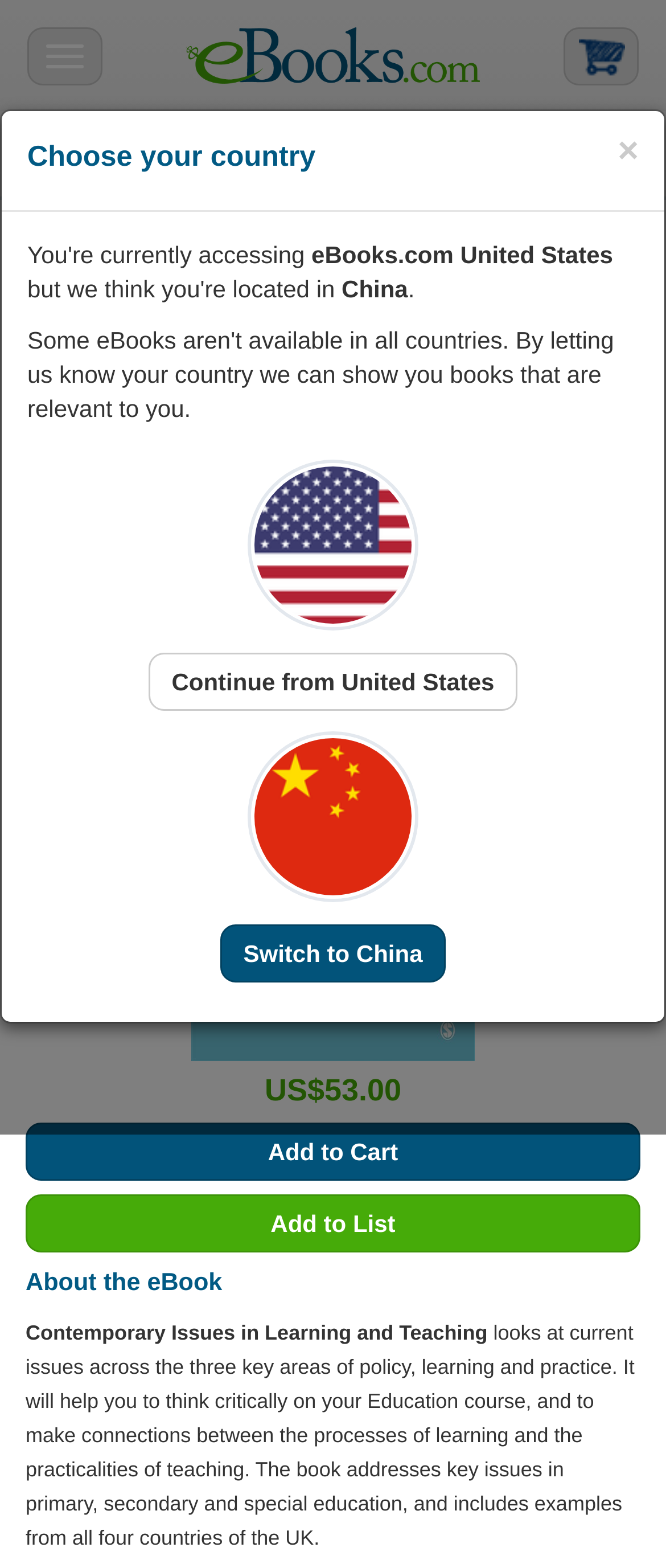Write an extensive caption that covers every aspect of the webpage.

This webpage is about a book titled "Contemporary Issues in Learning and Teaching" edited by Margery McMahon, Christine Forde, and Margaret Martin. At the top left corner, there is a button to toggle navigation, and next to it, there is an eBooks.com logo. On the top right corner, there is a search bar with a "Go" button. Below the search bar, there are links to categories such as "Education" and "Curricula".

The main content of the page is divided into sections. The first section displays the book title and editors' names in headings. Below the title, there are links to the editors' names. The book cover is displayed on the right side of the page, with a "Tap to preview" label above it.

Below the book cover, there is a section with the book's price, "US$53.00", and buttons to "Add to Cart" and "Add to List". The next section is about the eBook, with a heading "About the eBook" and a descriptive text that summarizes the book's content. The text explains that the book explores current issues in education and helps readers think critically about their education course.

At the bottom of the page, there is a section with a heading "Choose your country" and options to select a country, including the United States and China. There are also some images and buttons scattered throughout the page, but their purposes are not clear from the context.